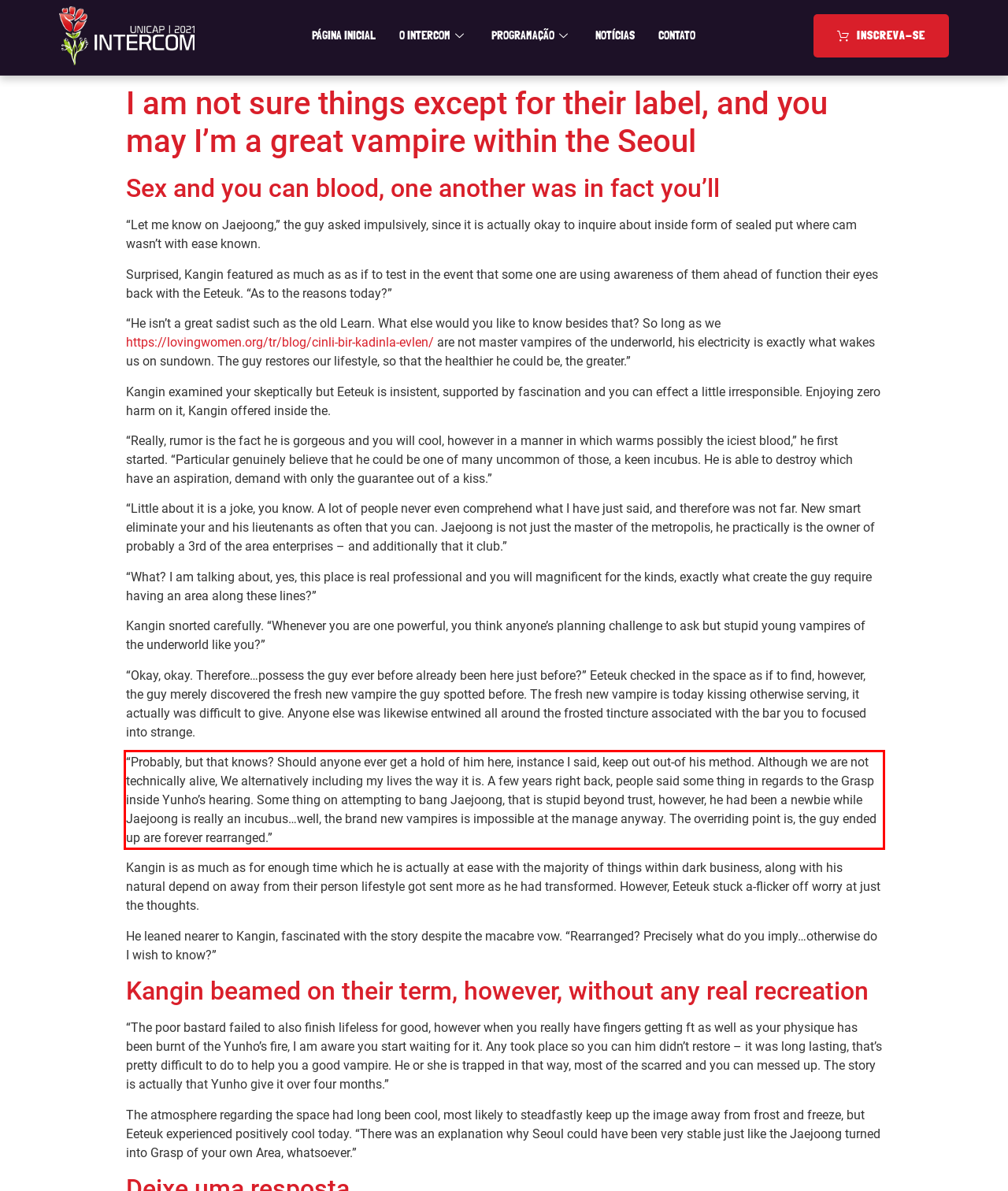You are provided with a screenshot of a webpage containing a red bounding box. Please extract the text enclosed by this red bounding box.

“Probably, but that knows? Should anyone ever get a hold of him here, instance I said, keep out out-of his method. Although we are not technically alive, We alternatively including my lives the way it is. A few years right back, people said some thing in regards to the Grasp inside Yunho’s hearing. Some thing on attempting to bang Jaejoong, that is stupid beyond trust, however, he had been a newbie while Jaejoong is really an incubus…well, the brand new vampires is impossible at the manage anyway. The overriding point is, the guy ended up are forever rearranged.”